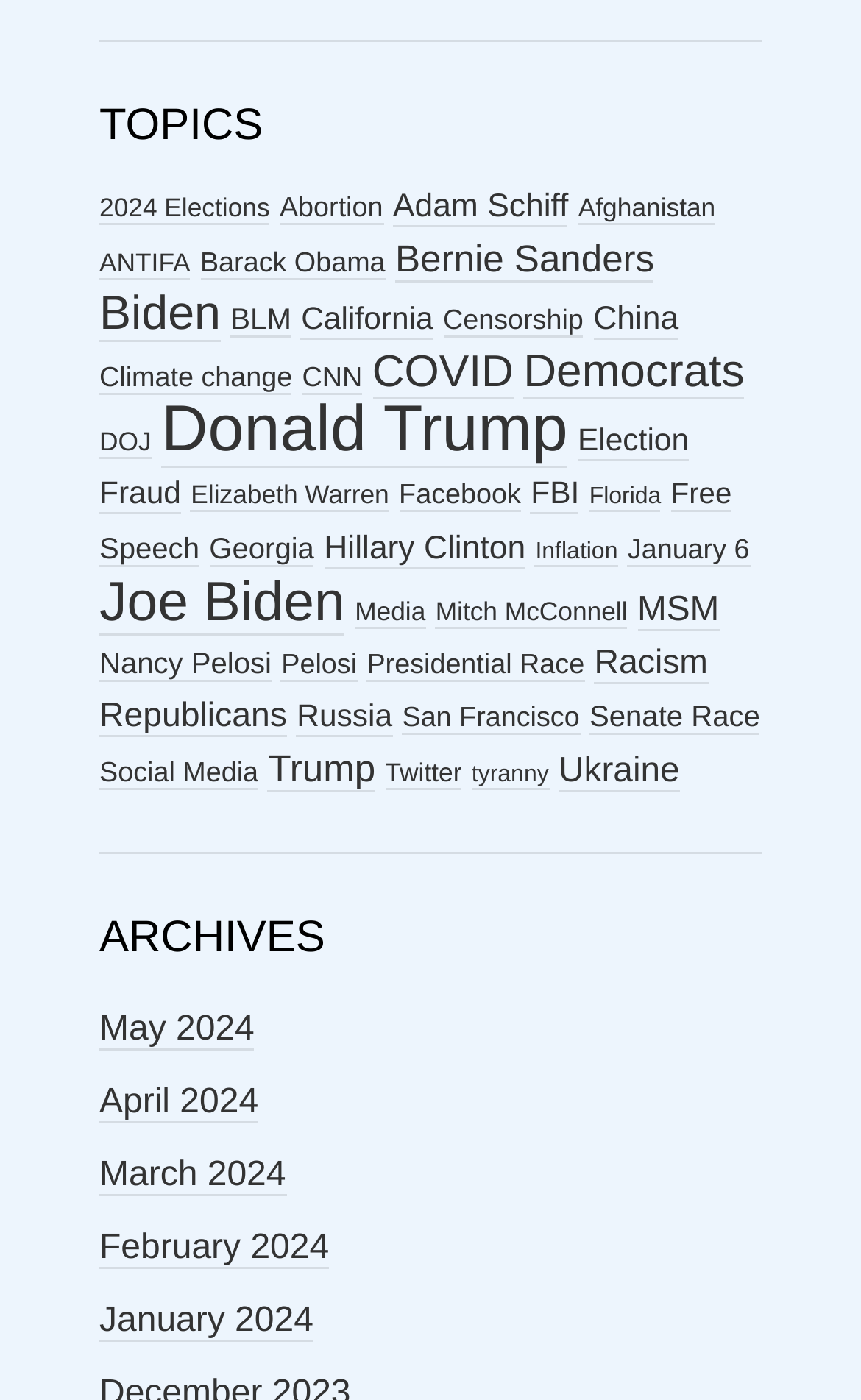How many topics are listed?
Give a detailed explanation using the information visible in the image.

I counted the number of links under the 'TOPICS' heading, and there are 31 links, each representing a topic.